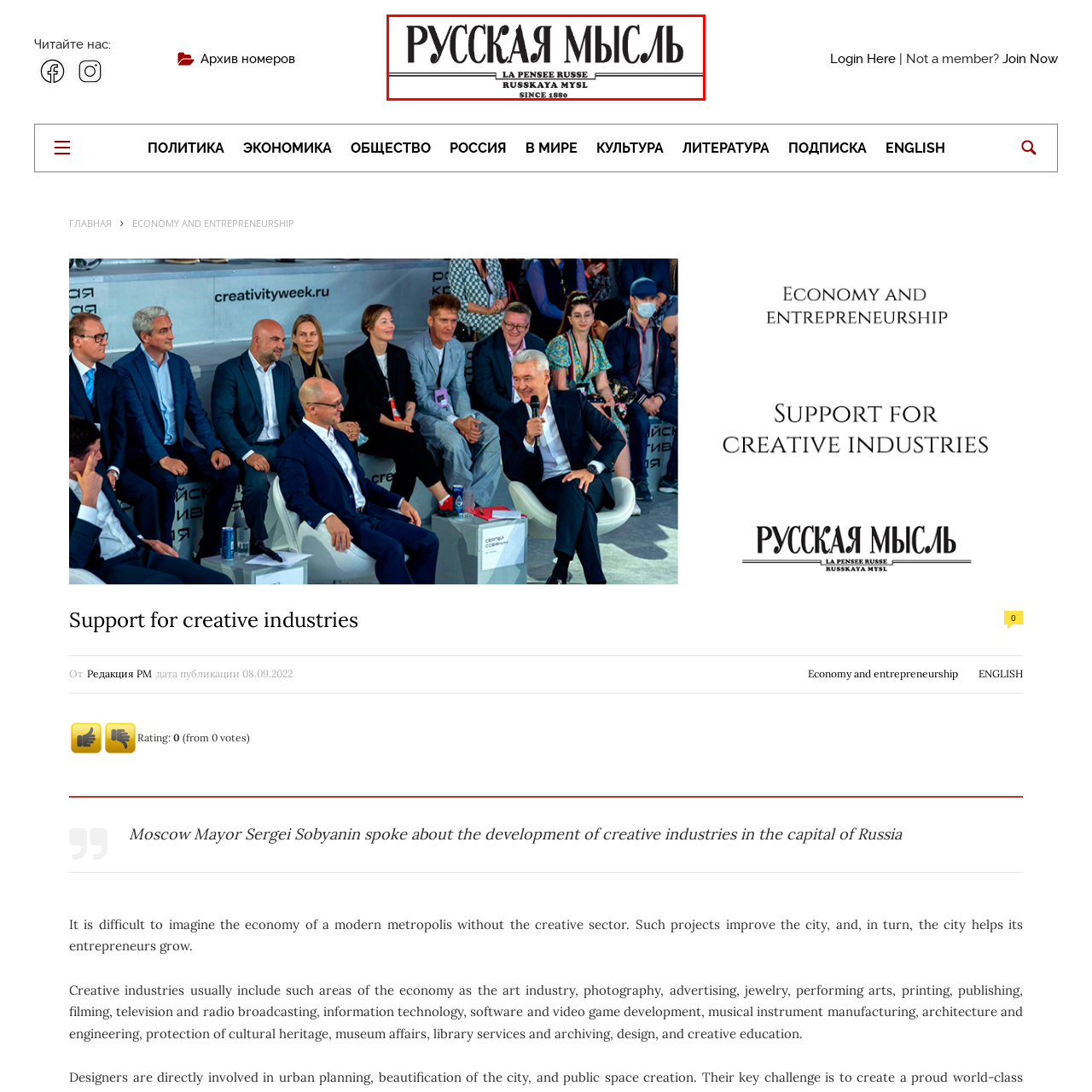In what year was RUSSKAYA MYSL established? Analyze the image within the red bounding box and give a one-word or short-phrase response.

1880